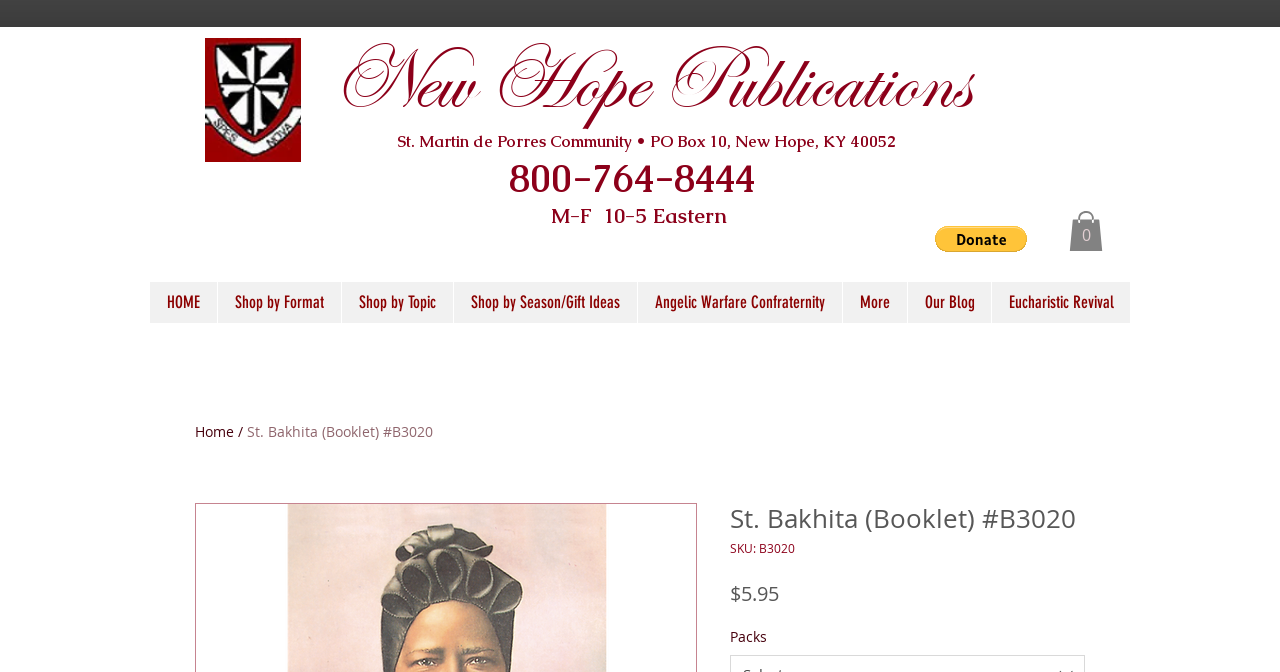Identify the bounding box coordinates of the clickable region required to complete the instruction: "Search the site". The coordinates should be given as four float numbers within the range of 0 and 1, i.e., [left, top, right, bottom].

[0.366, 0.486, 0.588, 0.539]